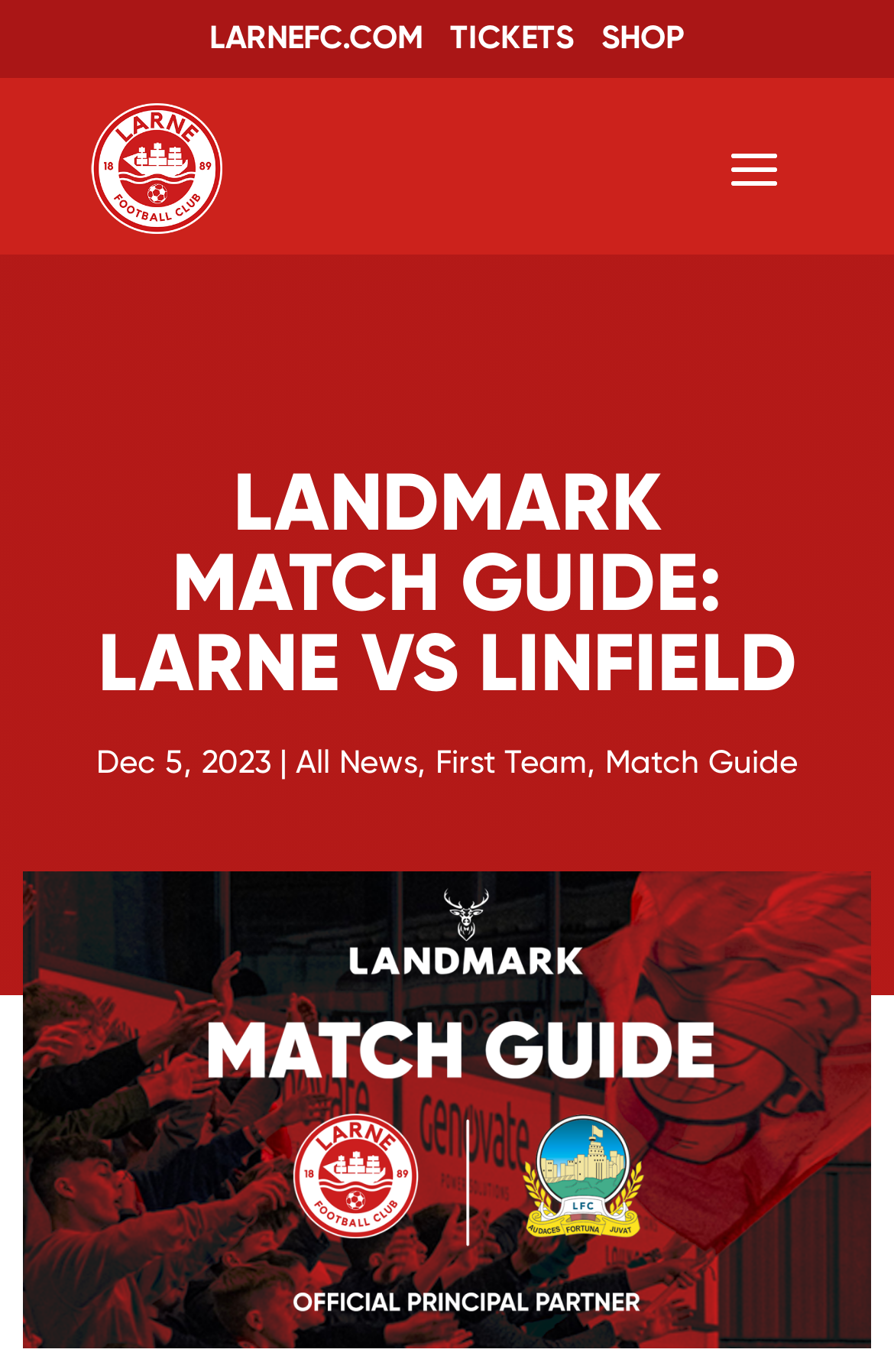Analyze the image and give a detailed response to the question:
What is the date of the match?

I found the date of the match by looking at the static text element that says 'Dec 5, 2023' which is located at the top of the webpage, below the main heading.